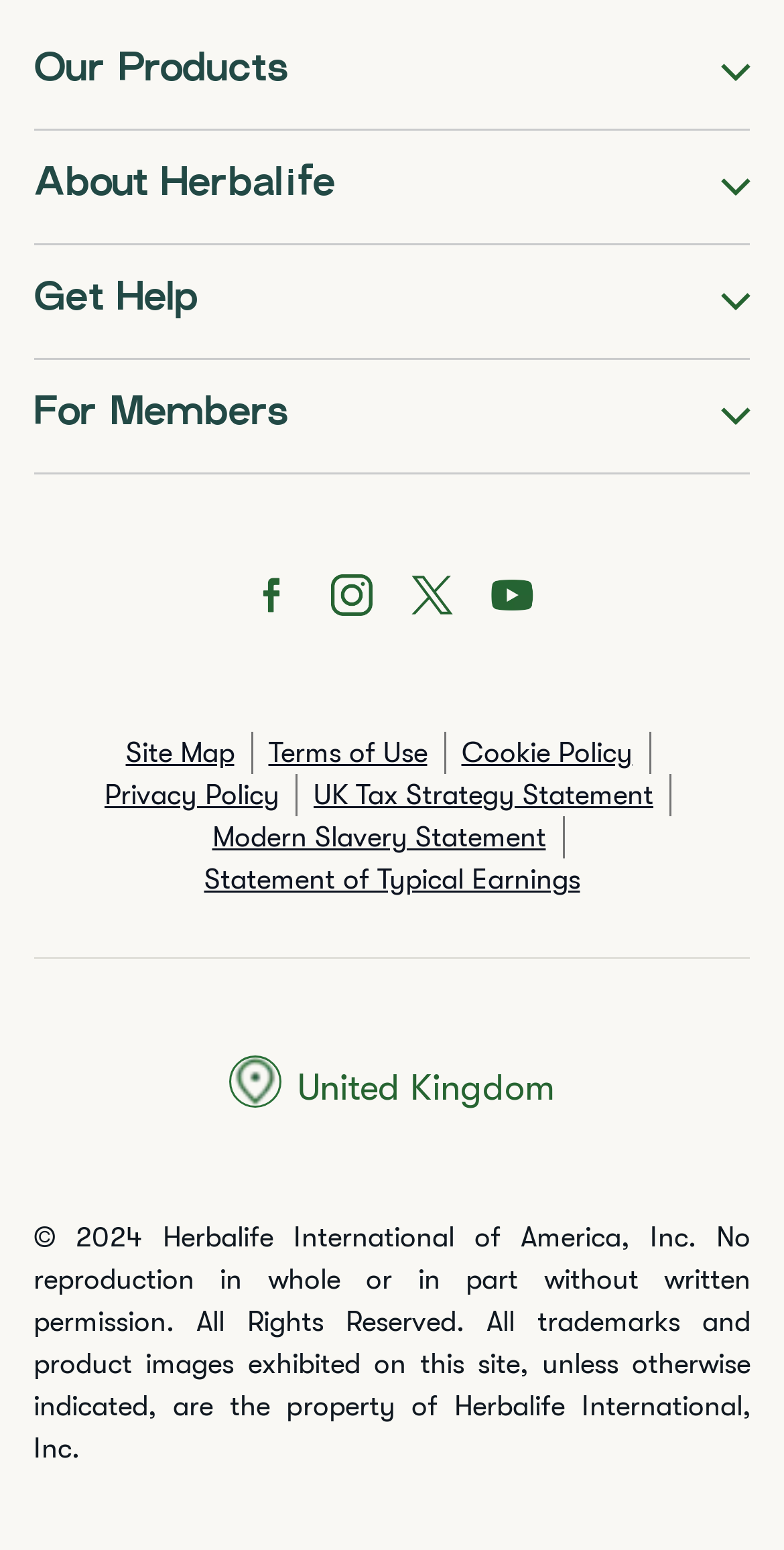What type of information is available under 'About Herbalife'?
Please provide an in-depth and detailed response to the question.

The 'About Herbalife' link is located at the top of the page, suggesting that it leads to information about the company, such as its history, mission, or values.